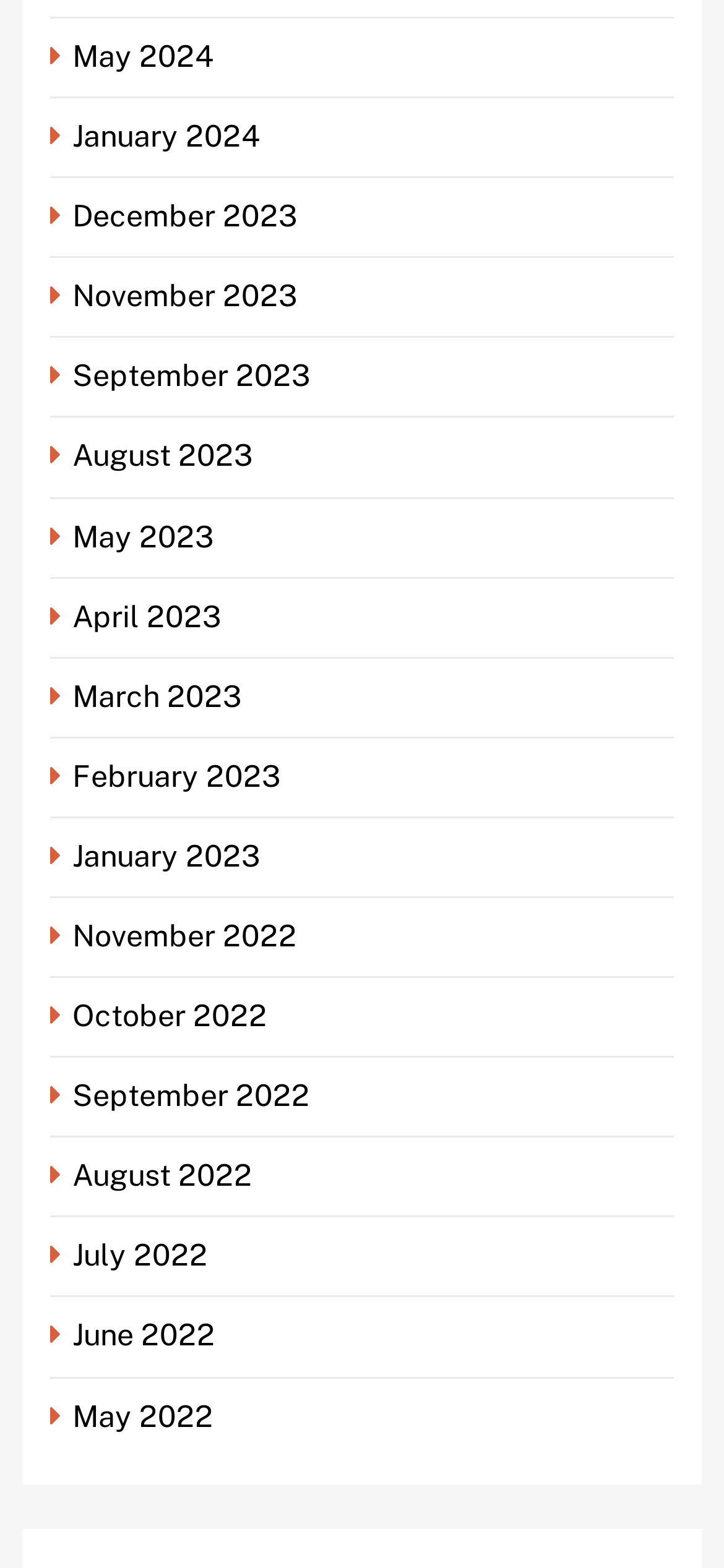Using the provided description: "November 2022", find the bounding box coordinates of the corresponding UI element. The output should be four float numbers between 0 and 1, in the format [left, top, right, bottom].

[0.069, 0.586, 0.423, 0.608]